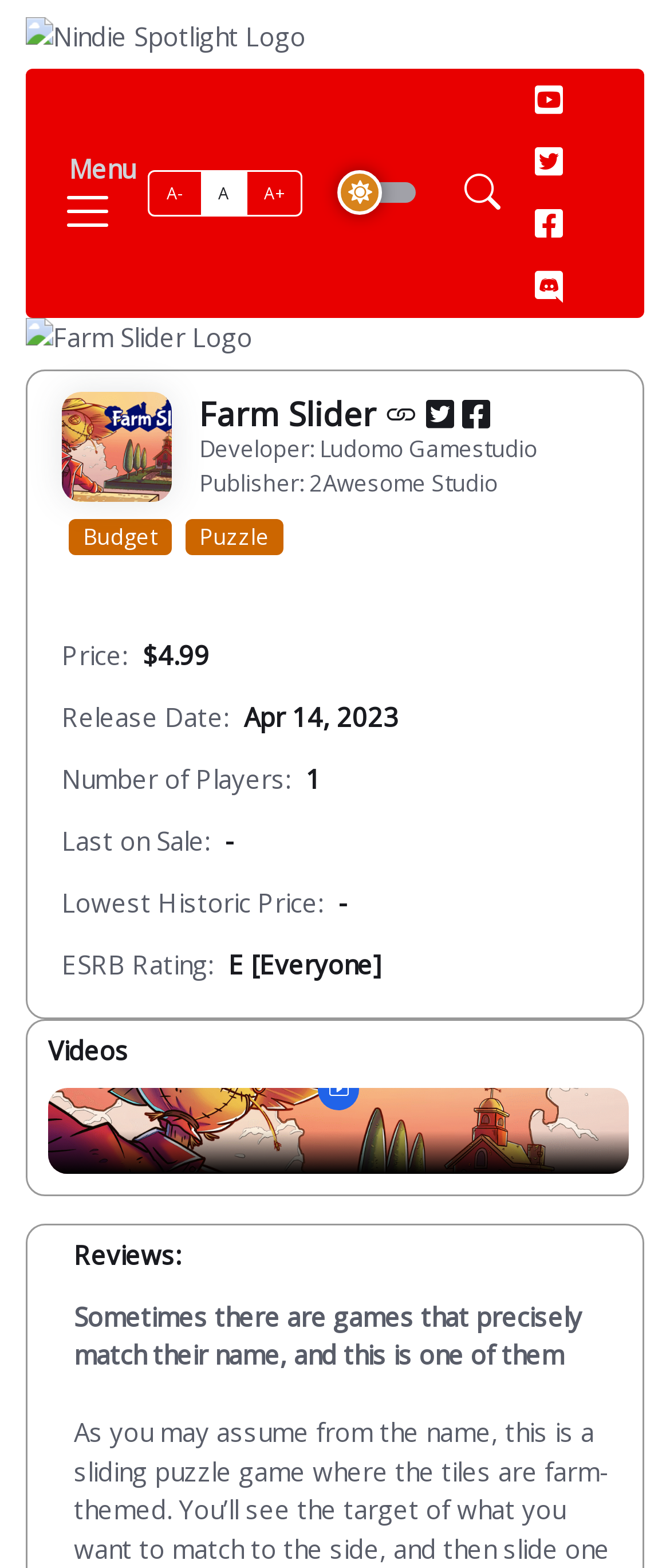Respond to the question with just a single word or phrase: 
What is the release date of the game?

Apr 14, 2023